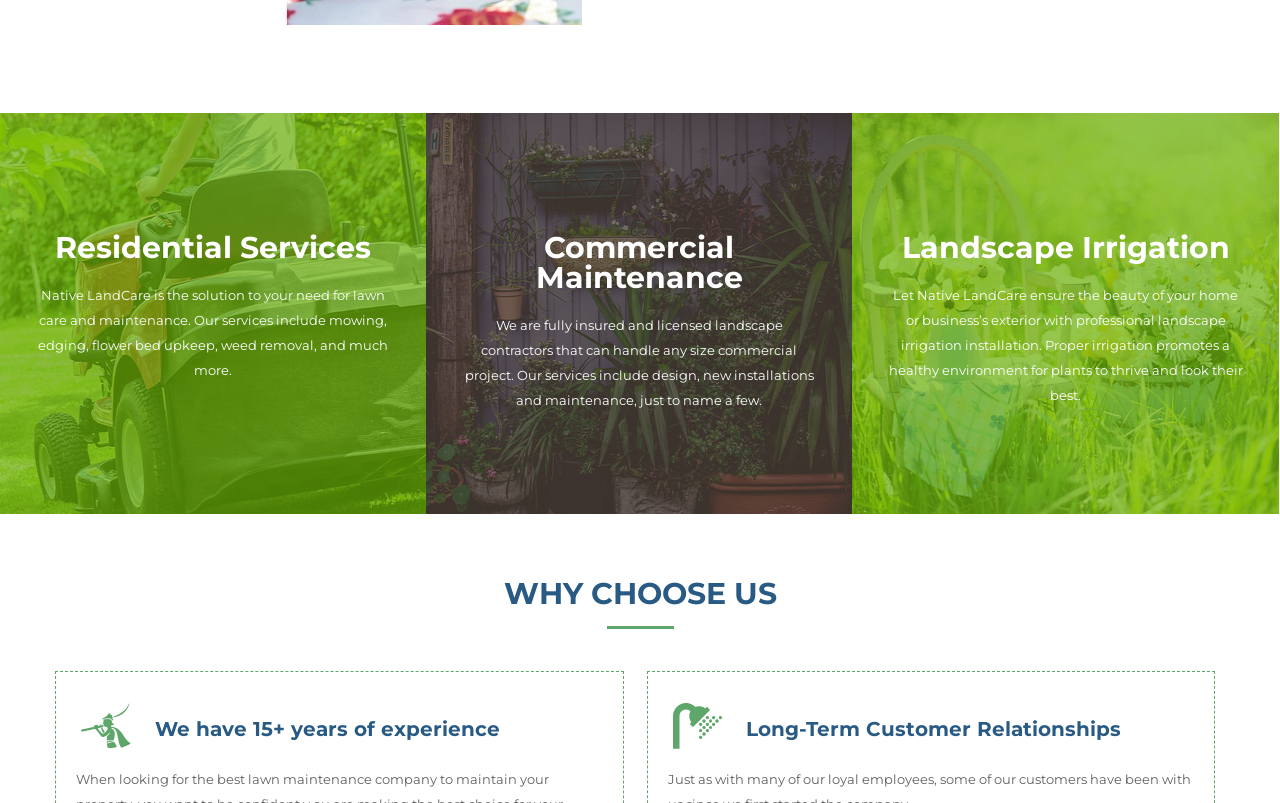Provide your answer in a single word or phrase: 
What is the benefit of proper irrigation?

Healthy environment